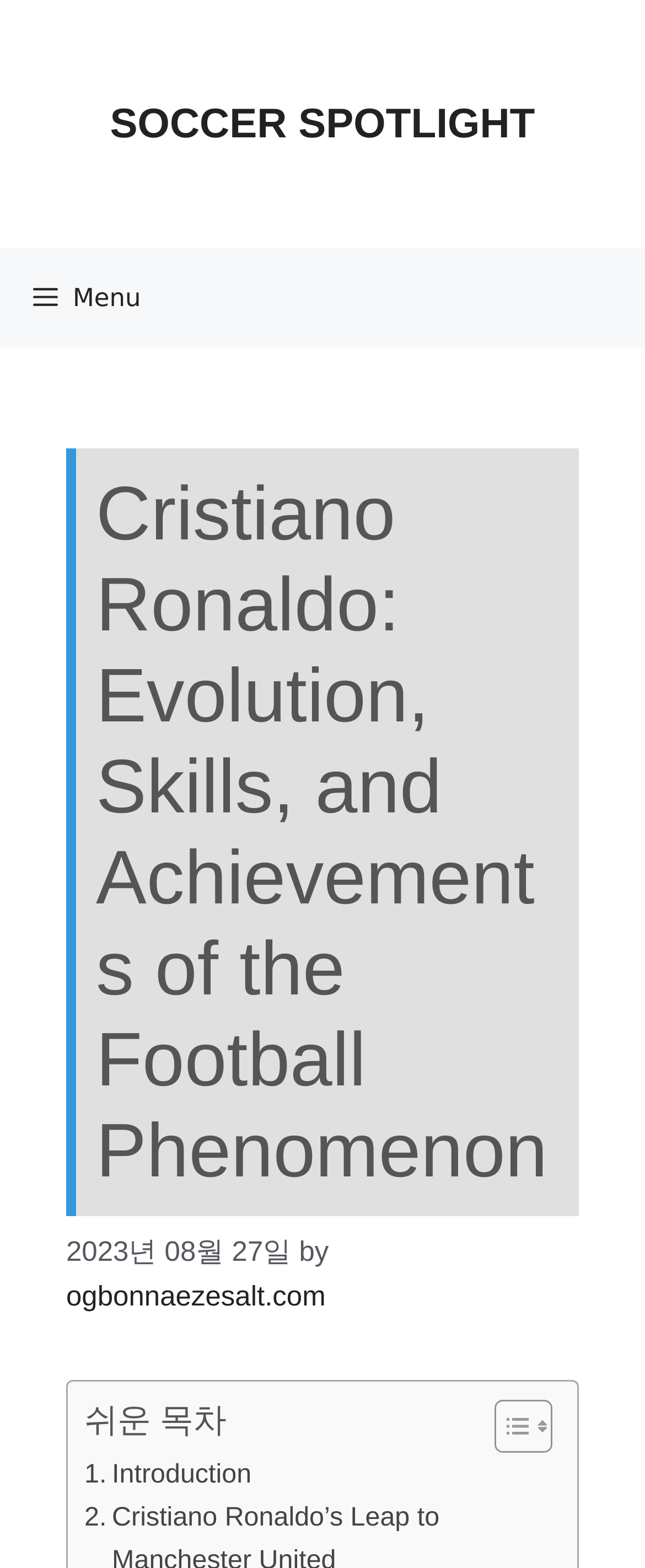Please determine the bounding box coordinates for the UI element described as: "Soccer Spotlight".

[0.171, 0.064, 0.829, 0.094]